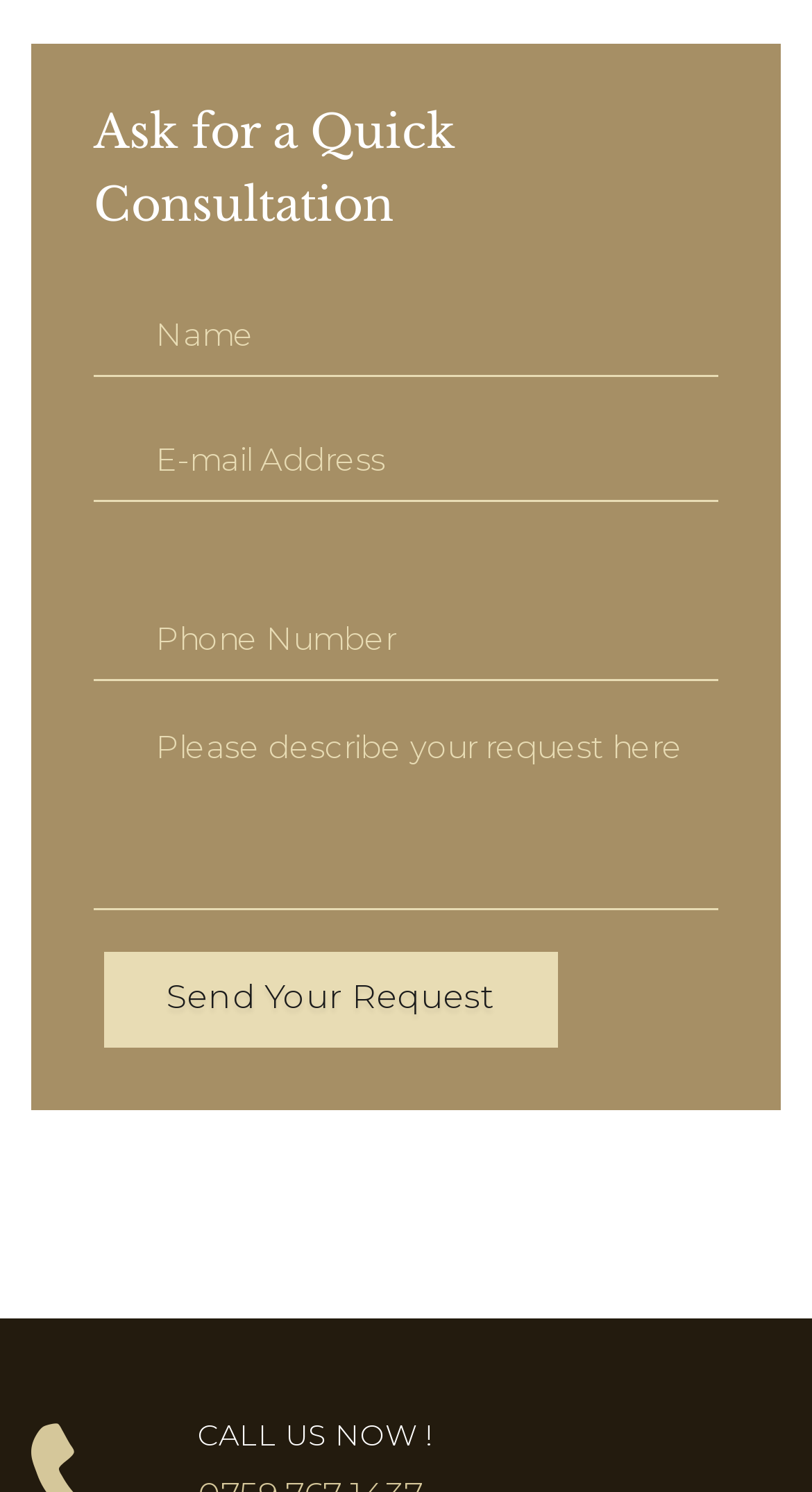Give a one-word or phrase response to the following question: What is the phone number field for?

Optional contact information